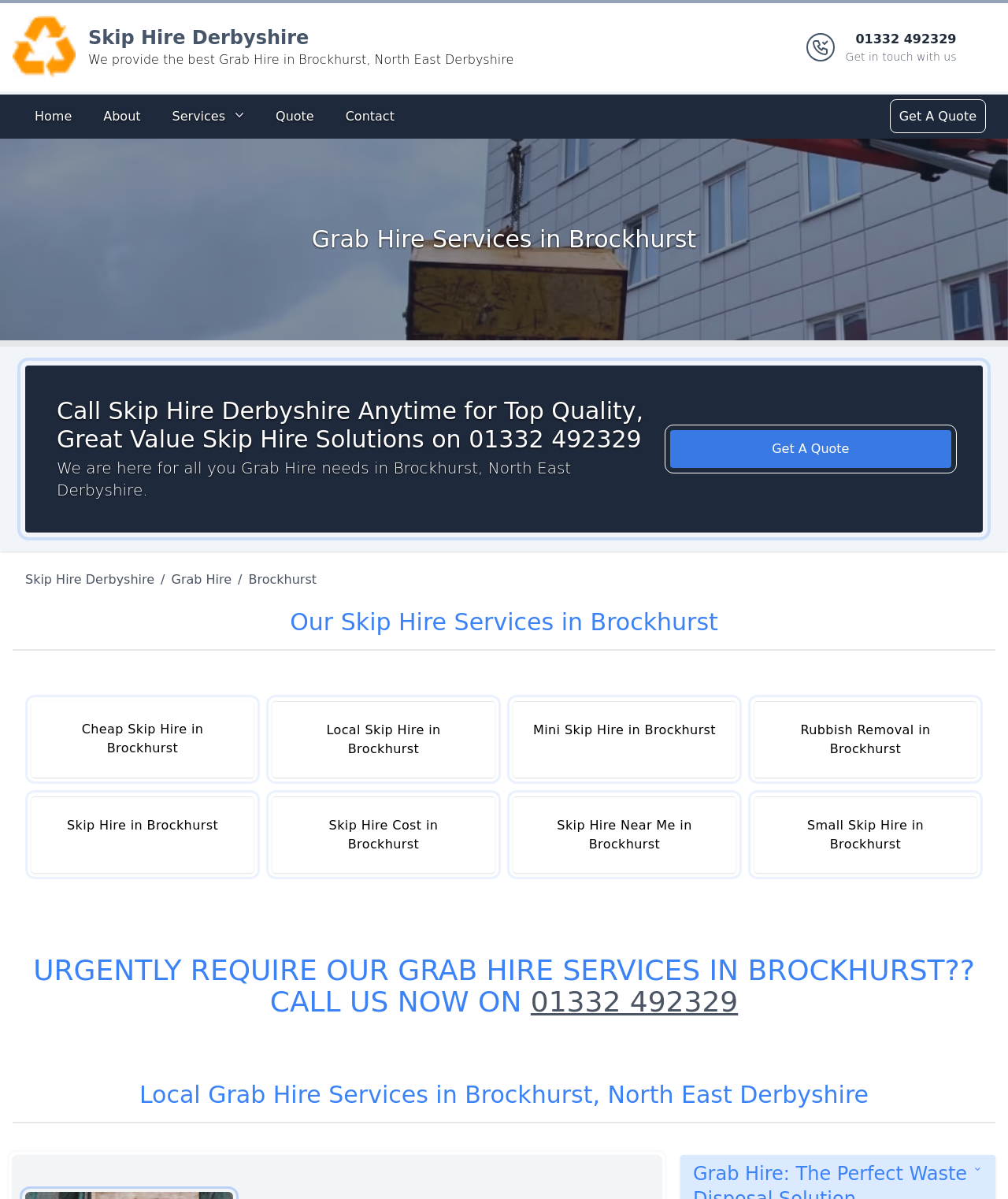Show me the bounding box coordinates of the clickable region to achieve the task as per the instruction: "Get in touch with us using the phone number".

[0.839, 0.025, 0.949, 0.054]